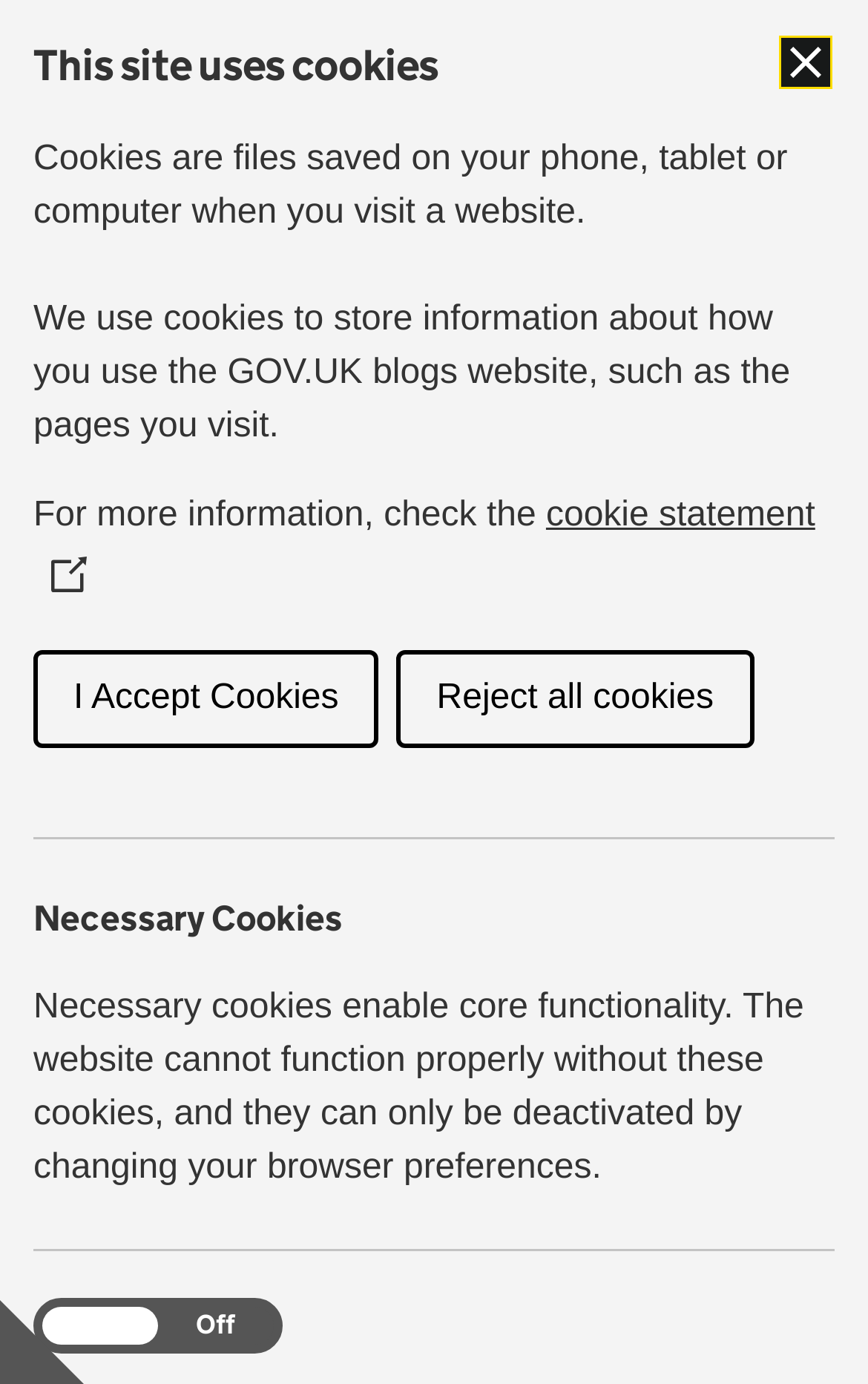Please find the bounding box coordinates of the element that needs to be clicked to perform the following instruction: "Click the 'Save and Close' button". The bounding box coordinates should be four float numbers between 0 and 1, represented as [left, top, right, bottom].

[0.897, 0.026, 0.959, 0.064]